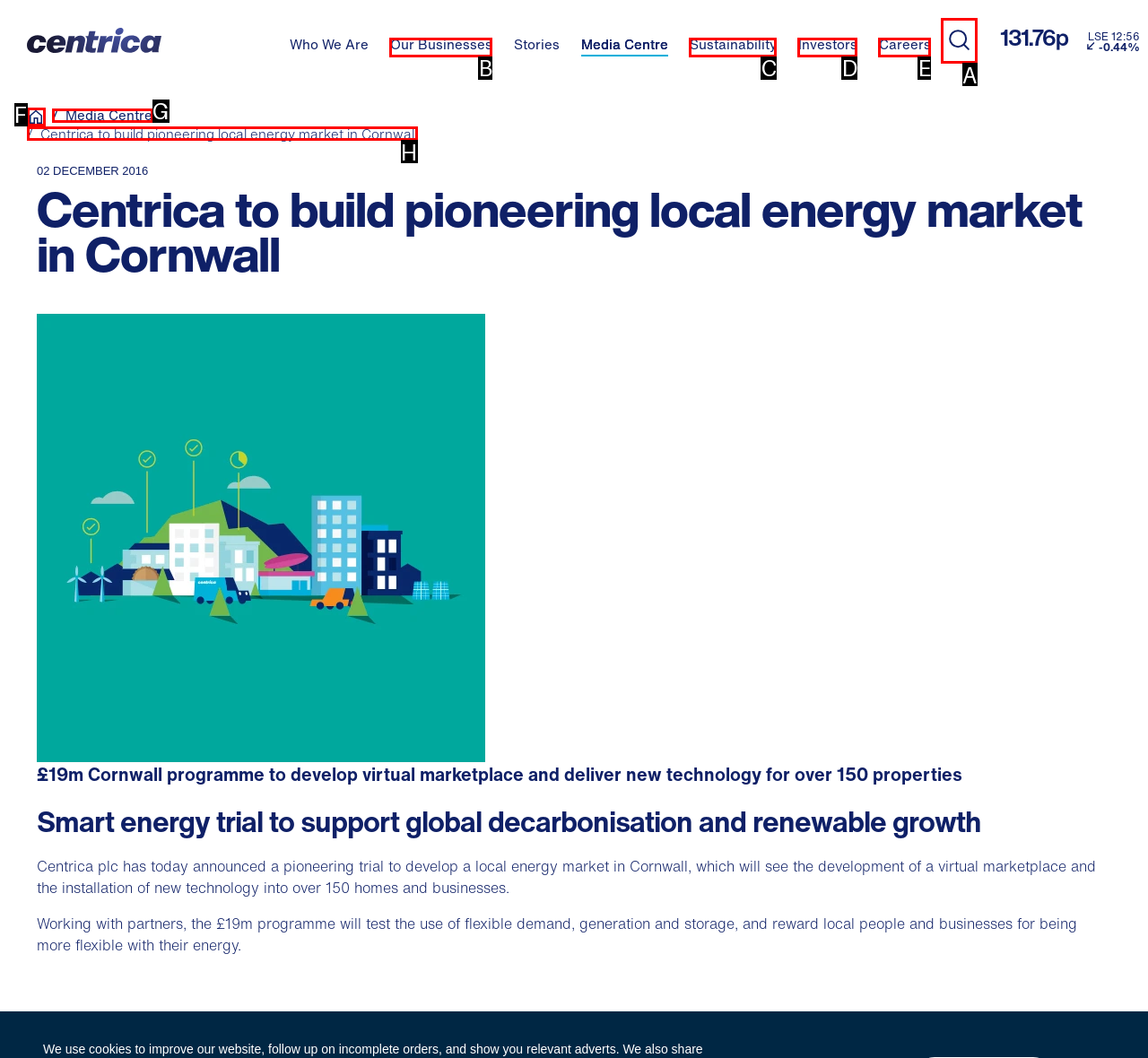Determine the letter of the UI element that will complete the task: Search for something
Reply with the corresponding letter.

A